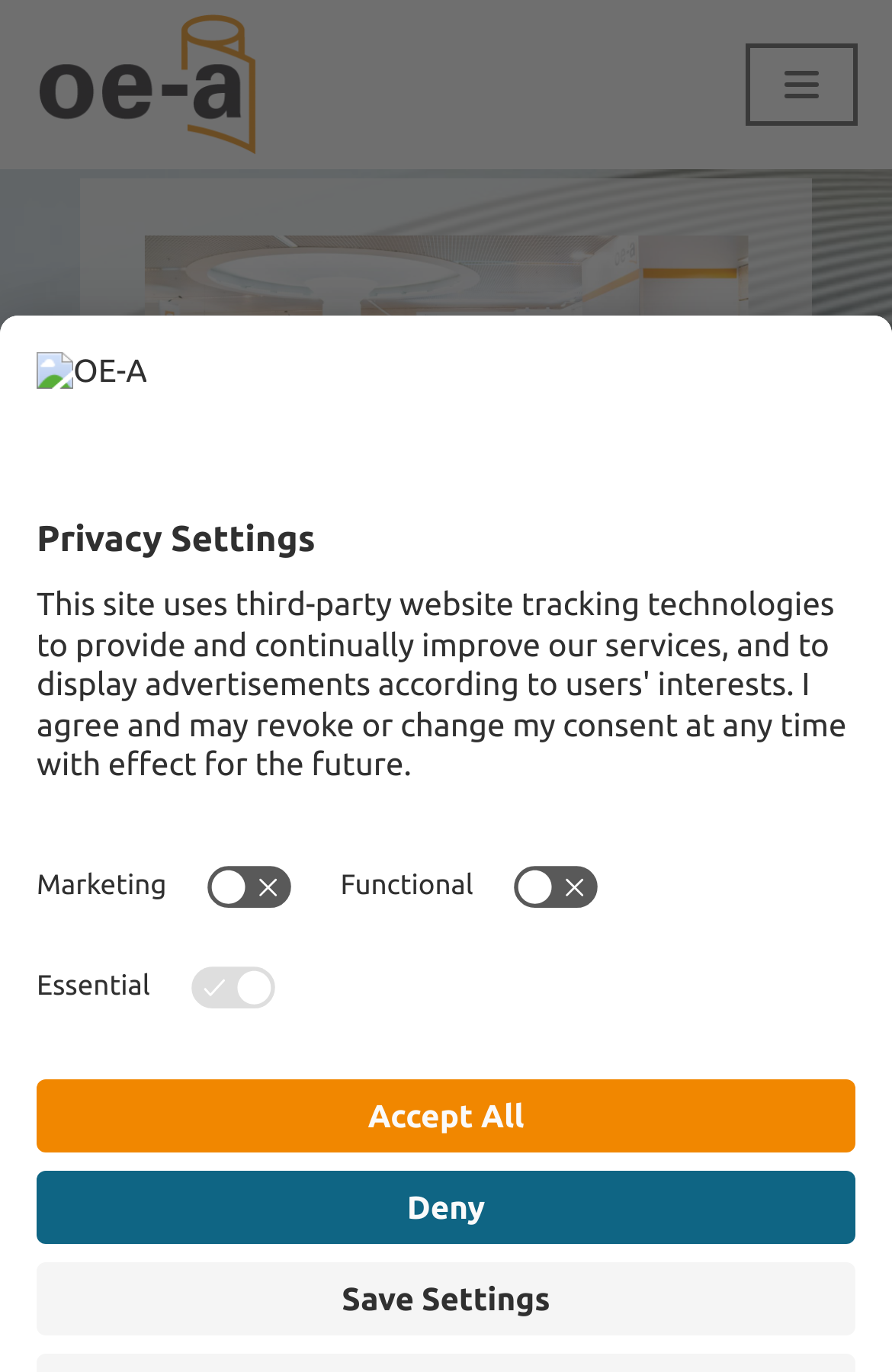Determine the bounding box coordinates for the region that must be clicked to execute the following instruction: "Click Navigation Menu".

[0.836, 0.032, 0.962, 0.092]